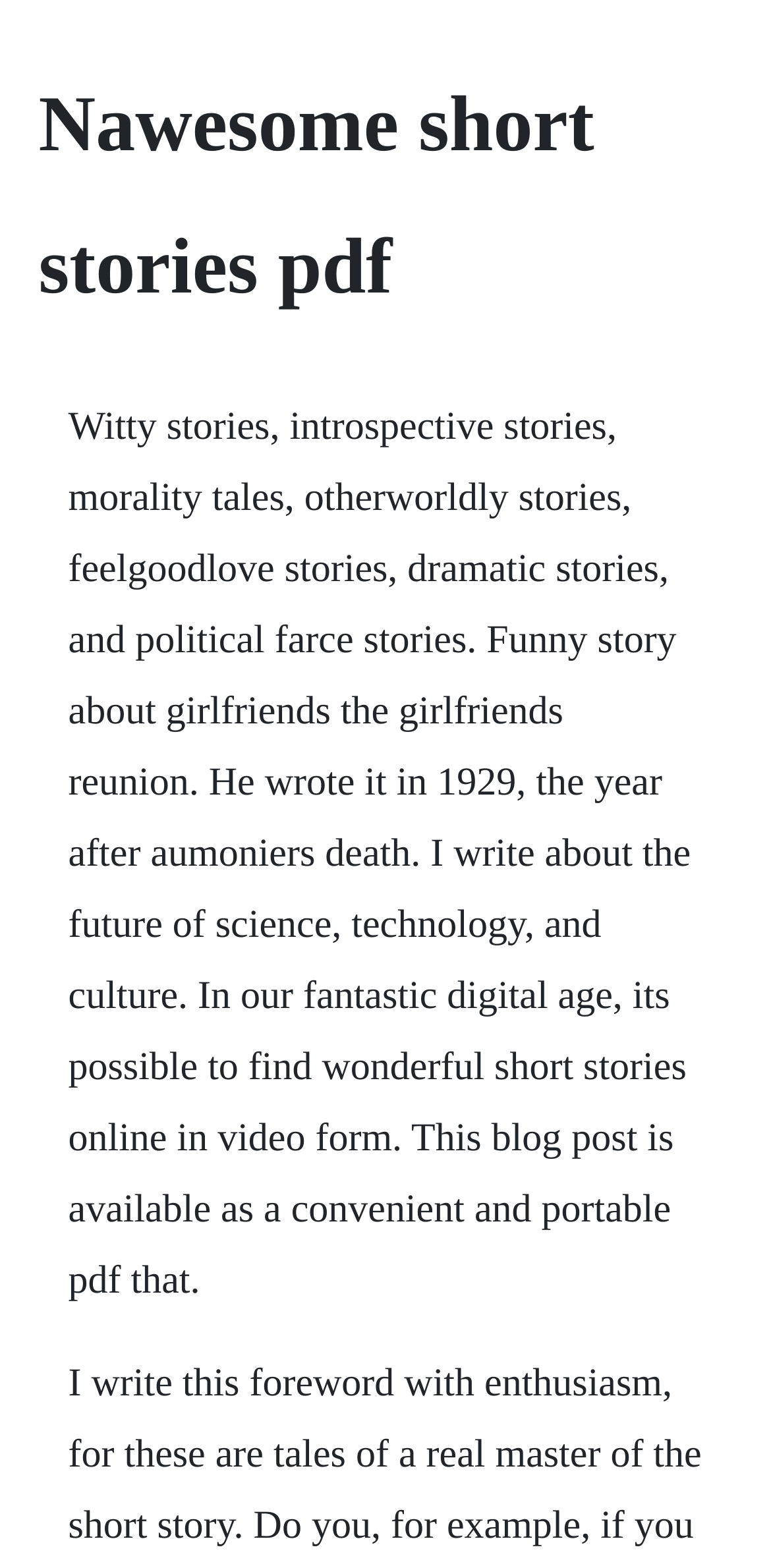Generate the text content of the main heading of the webpage.

Nawesome short stories pdf